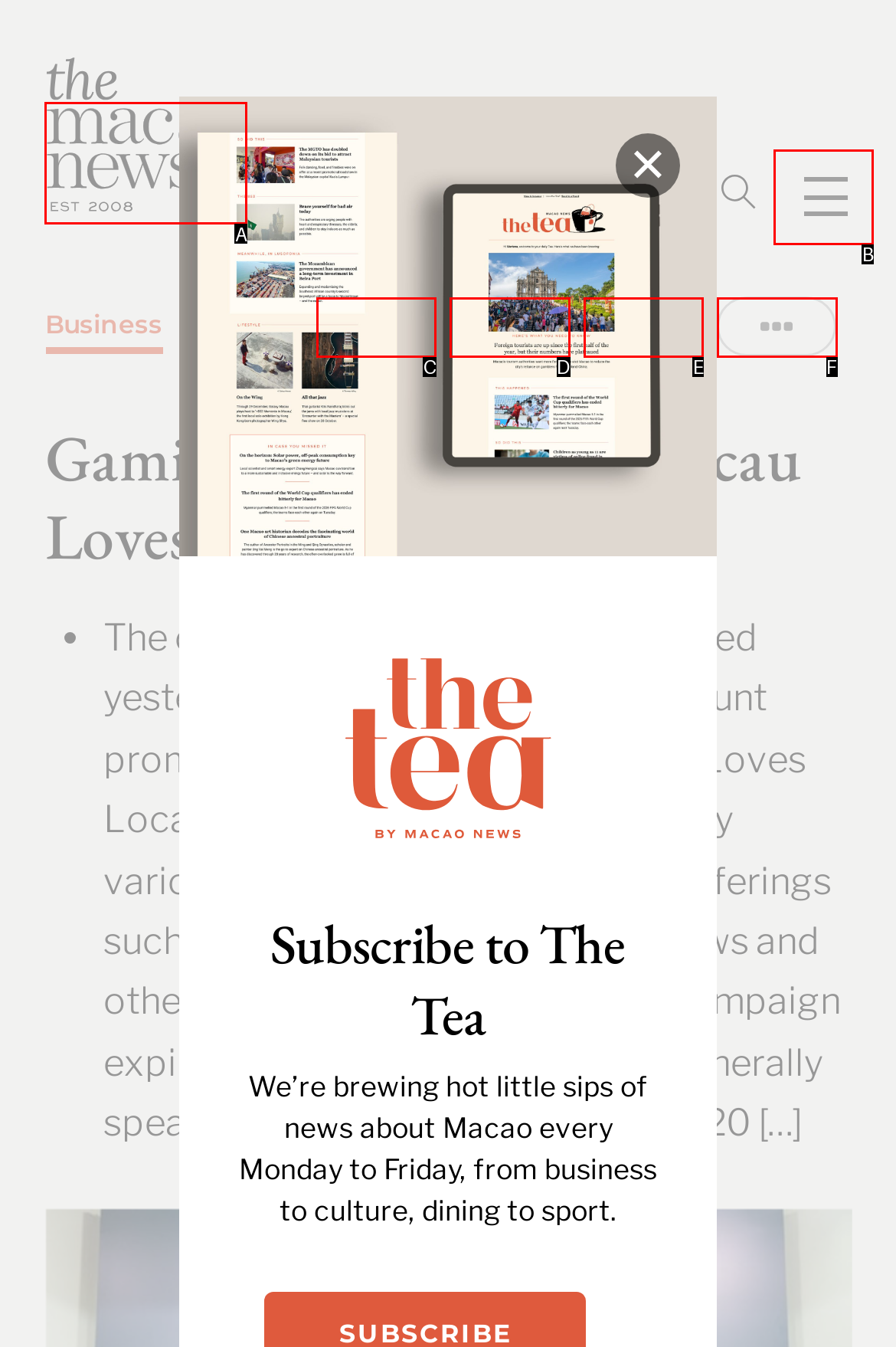Determine which HTML element best fits the description: Kingaziz.com
Answer directly with the letter of the matching option from the available choices.

None